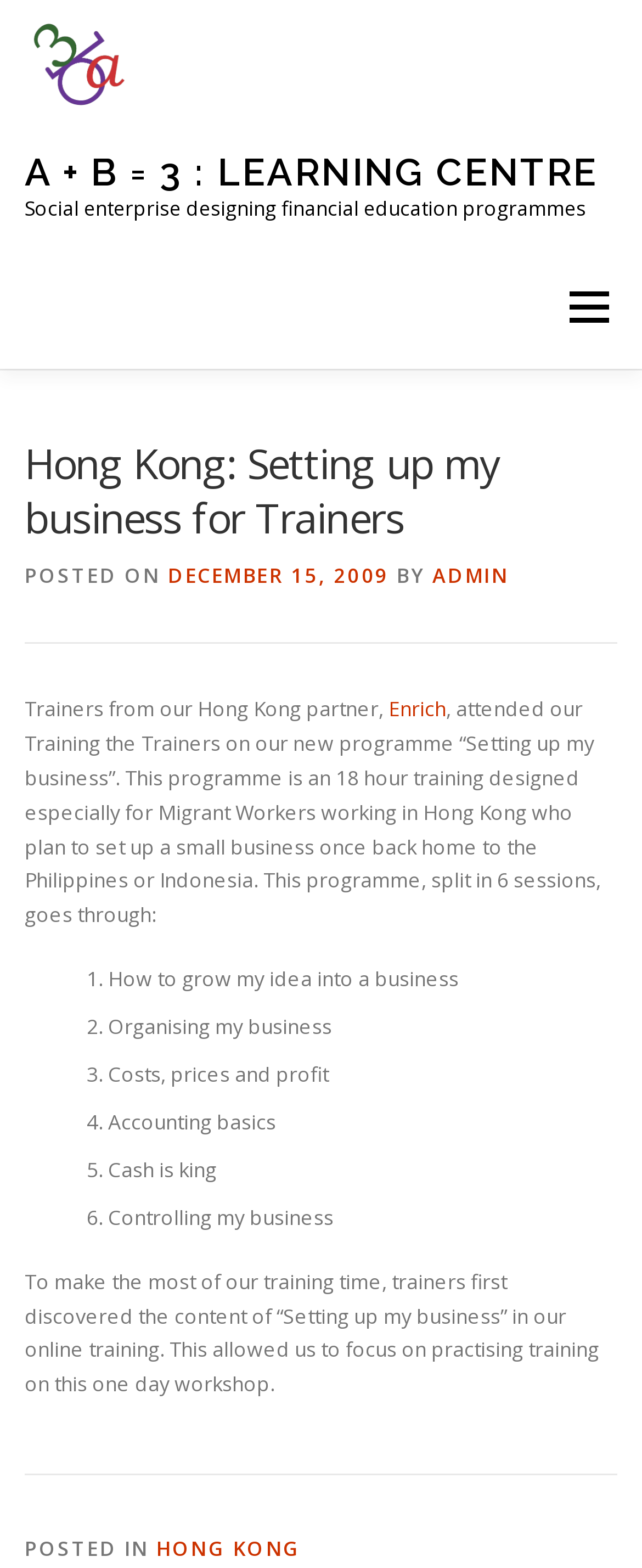Please find the bounding box coordinates (top-left x, top-left y, bottom-right x, bottom-right y) in the screenshot for the UI element described as follows: December 15, 2009October 5, 2022

[0.262, 0.358, 0.606, 0.376]